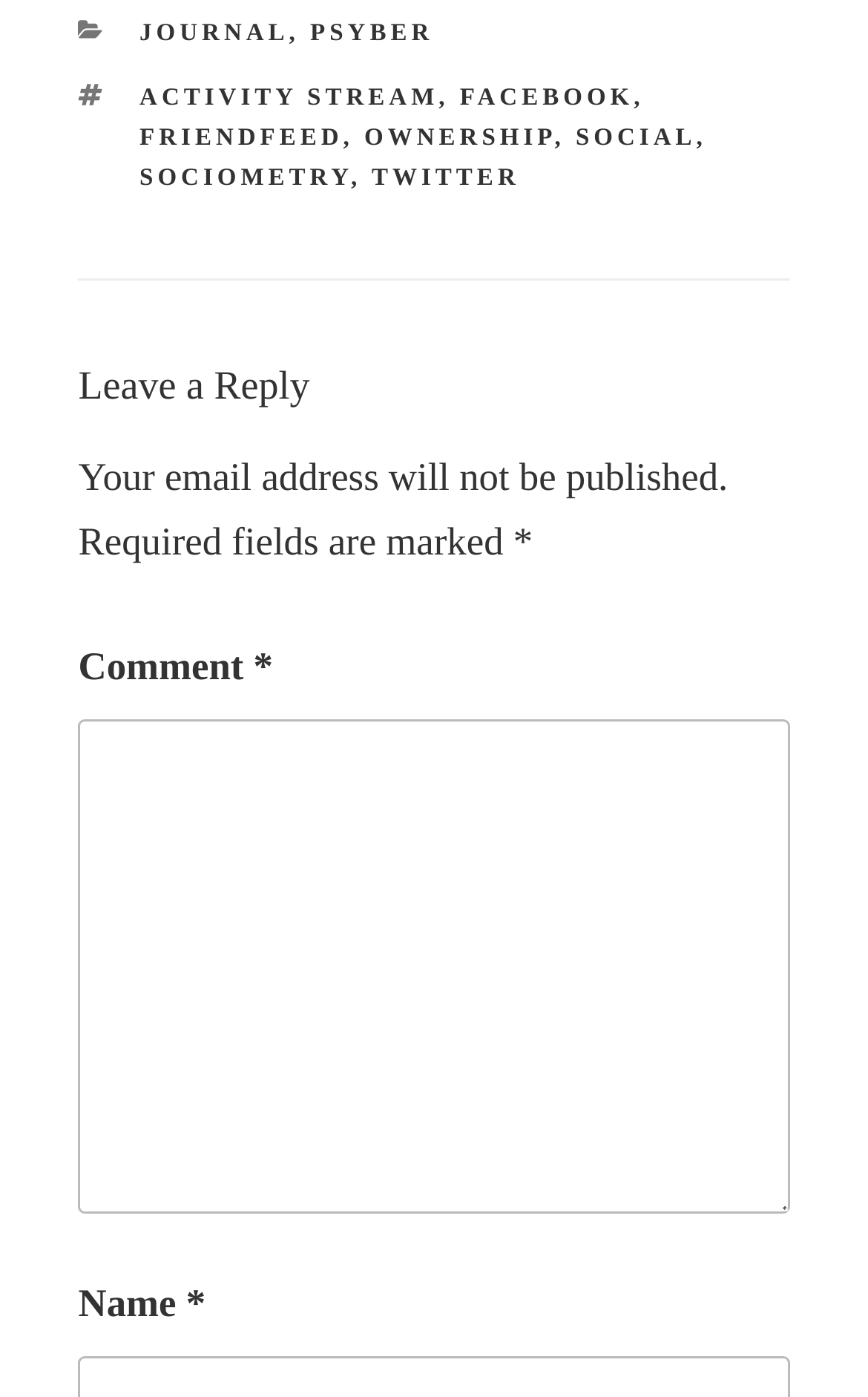Bounding box coordinates are specified in the format (top-left x, top-left y, bottom-right x, bottom-right y). All values are floating point numbers bounded between 0 and 1. Please provide the bounding box coordinate of the region this sentence describes: Journal

[0.161, 0.014, 0.333, 0.033]